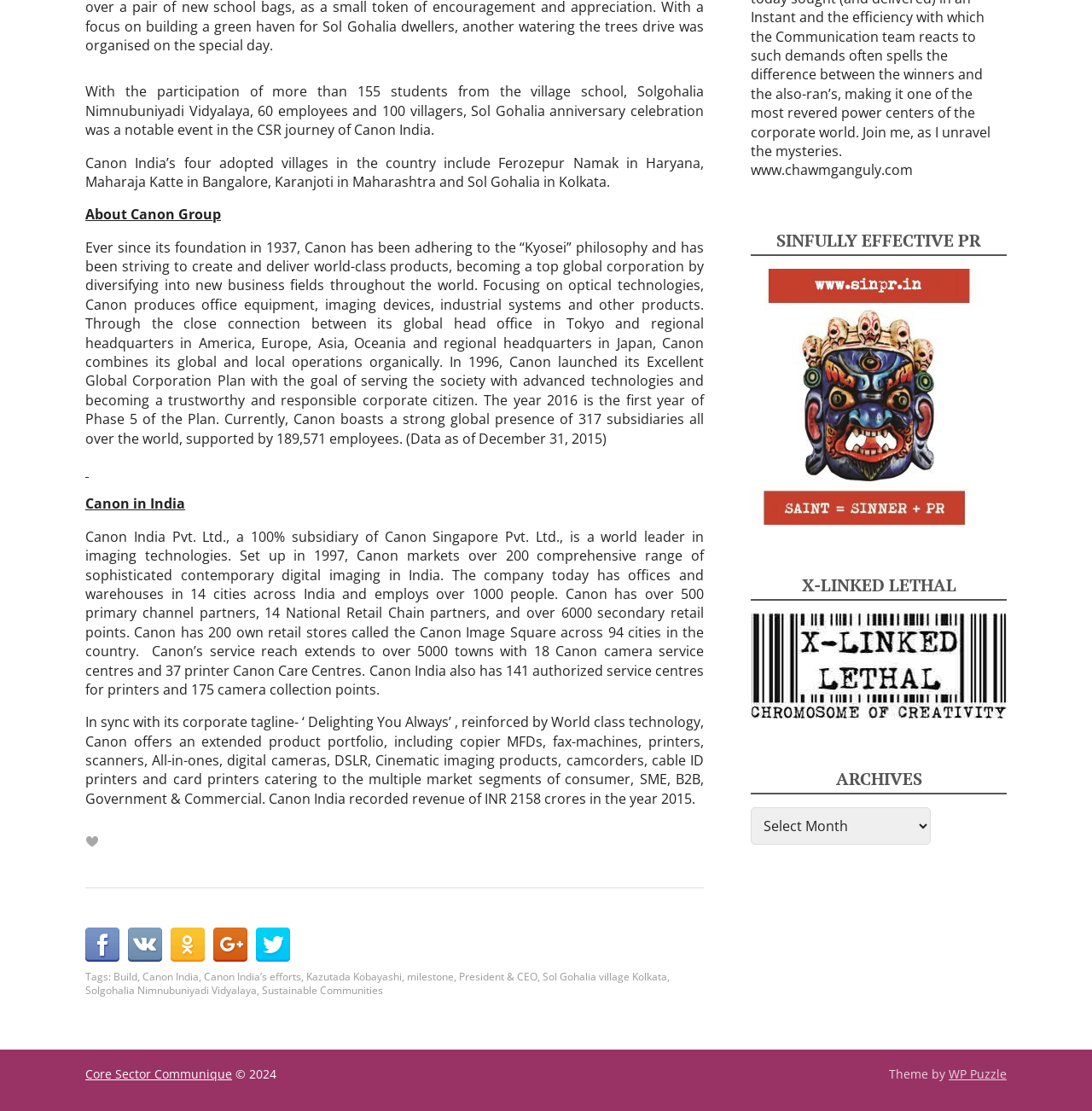From the details in the image, provide a thorough response to the question: How many subsidiaries does Canon have?

According to the text 'Canon boasts a strong global presence of 317 subsidiaries all over the world...' in the 'About Canon Group' section, Canon has 317 subsidiaries.